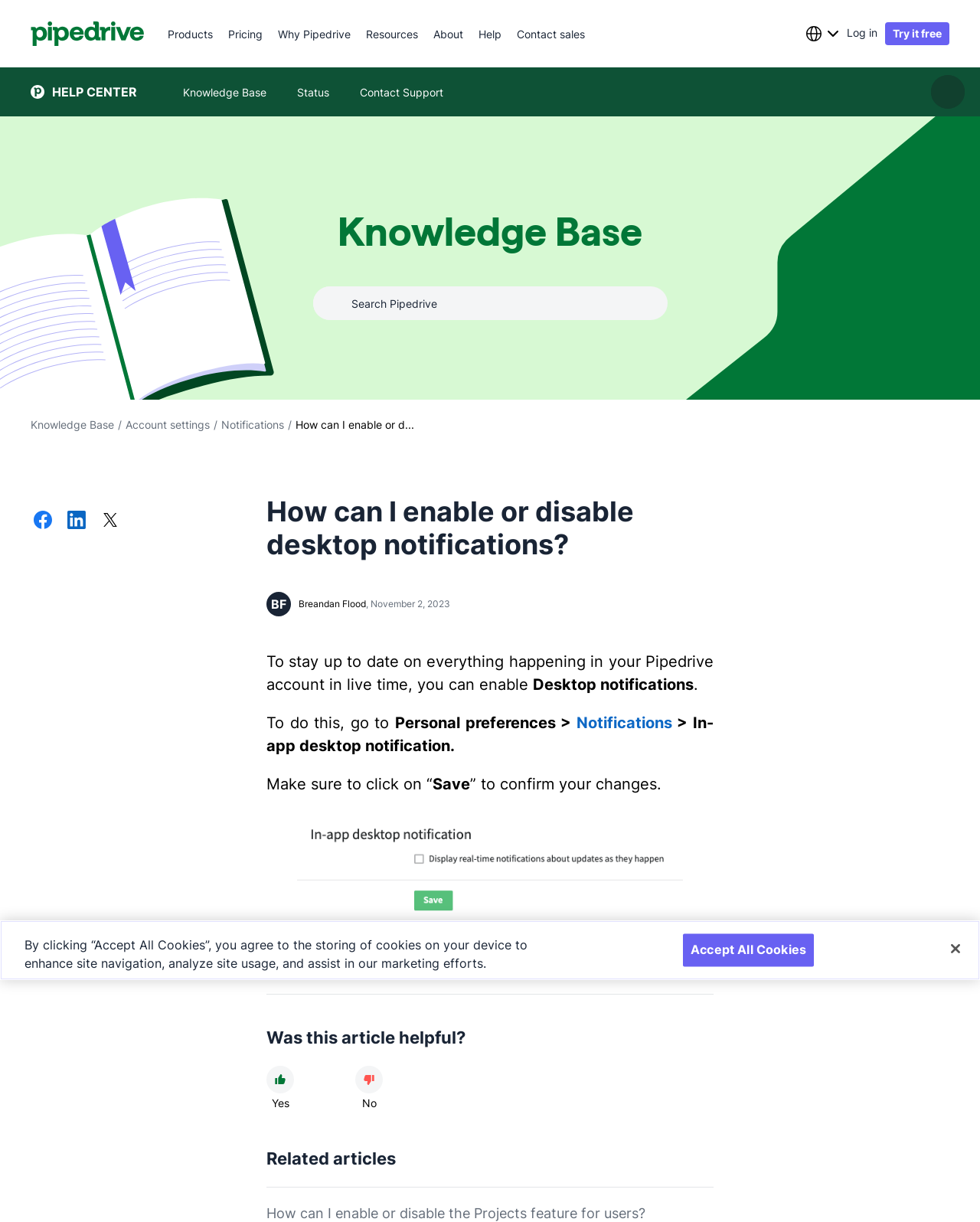Identify the bounding box of the HTML element described as: "parent_node: Products aria-label="Pipedrive"".

[0.031, 0.018, 0.148, 0.038]